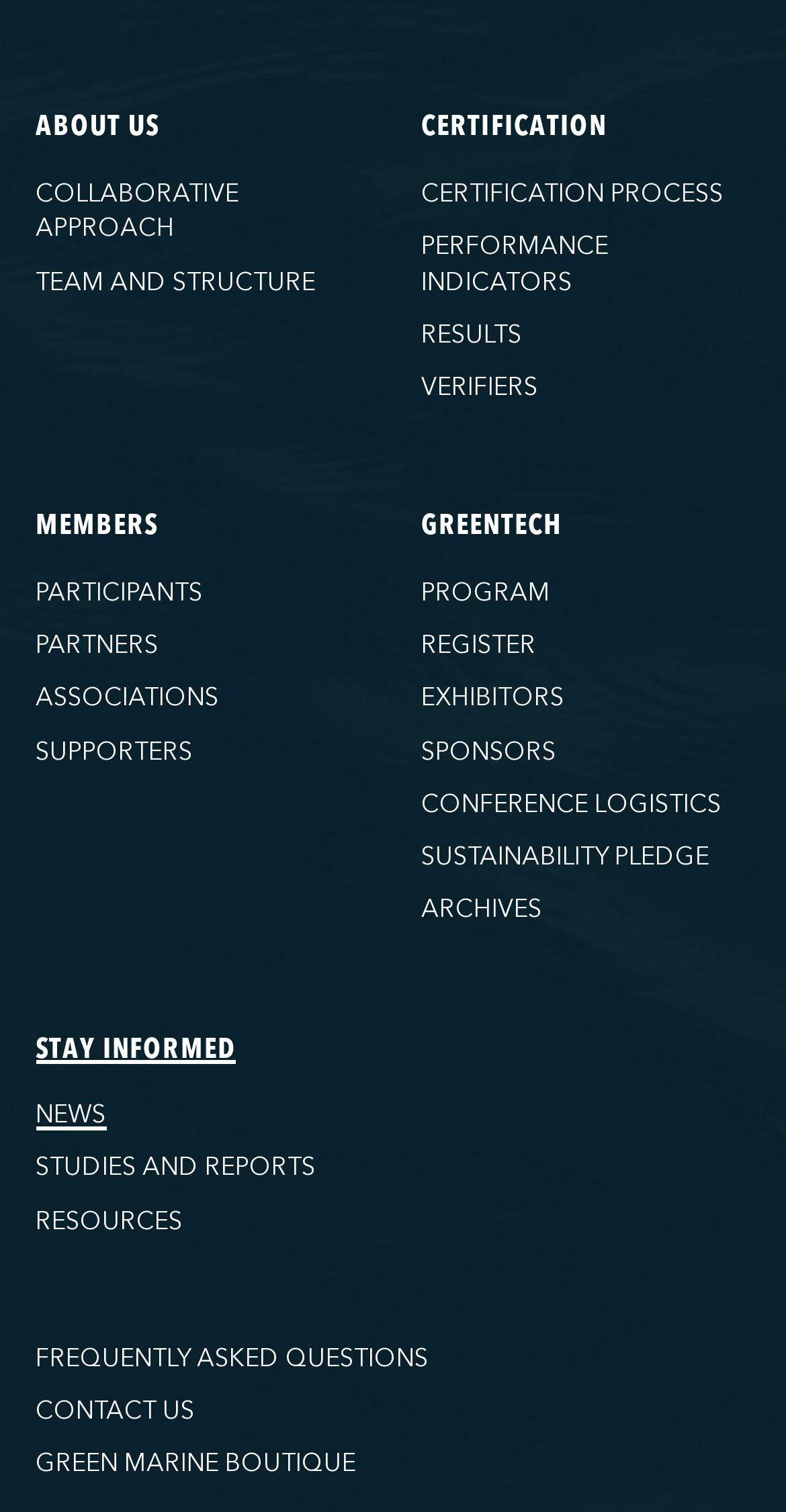Respond to the following question with a brief word or phrase:
How many links are related to certification?

3